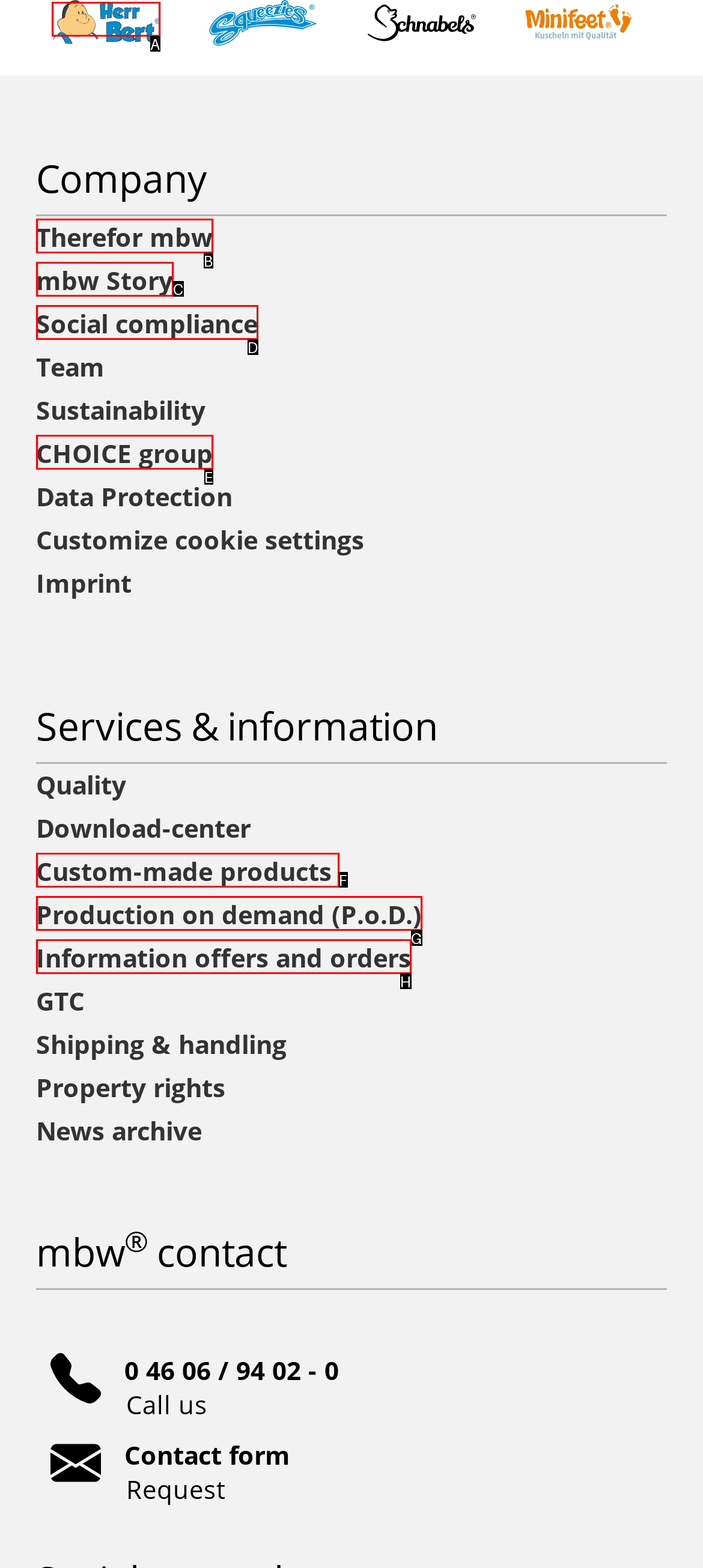From the given choices, determine which HTML element matches the description: BMG. Reply with the appropriate letter.

None